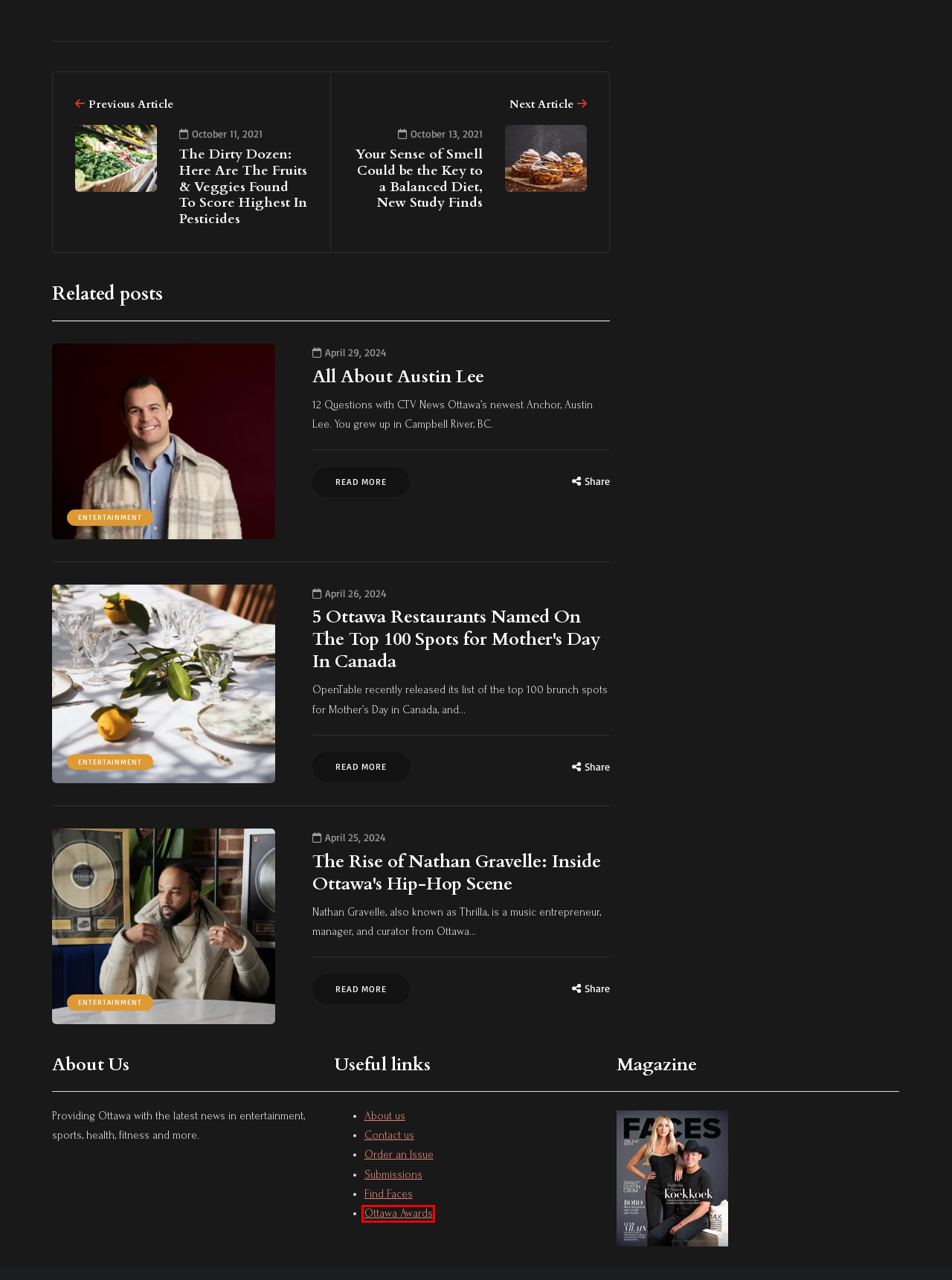Review the screenshot of a webpage that includes a red bounding box. Choose the webpage description that best matches the new webpage displayed after clicking the element within the bounding box. Here are the candidates:
A. Find Faces - FACES Magazine
B. Display page Ottawa Awards - FACES Magazine
C. All About Austin Lee
D. Your Sense of Smell Could be the Key to a Balanced Diet, New Study Finds
E. Submissions - FACES Magazine
F. The Dirty Dozen: Here Are The Fruits & Veggies Found To Score Highest In Pesticides
G. The Rise of Nathan Gravelle: Inside Ottawa's Hip-Hop Scene
H. About Us - FACES Magazine

B